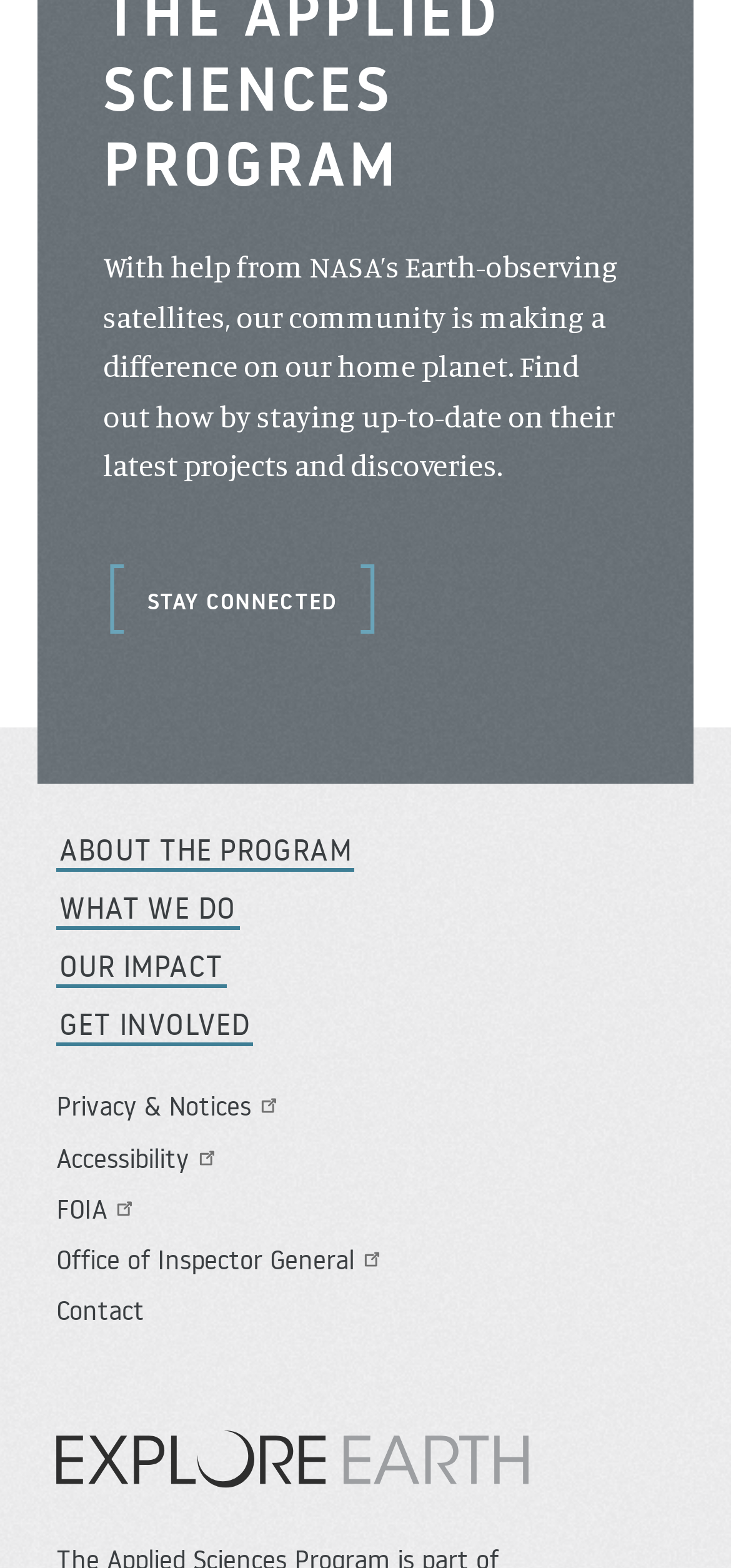Identify the bounding box coordinates of the clickable region required to complete the instruction: "Stay connected with NASA's Earth-observing satellites". The coordinates should be given as four float numbers within the range of 0 and 1, i.e., [left, top, right, bottom].

[0.141, 0.354, 0.523, 0.414]